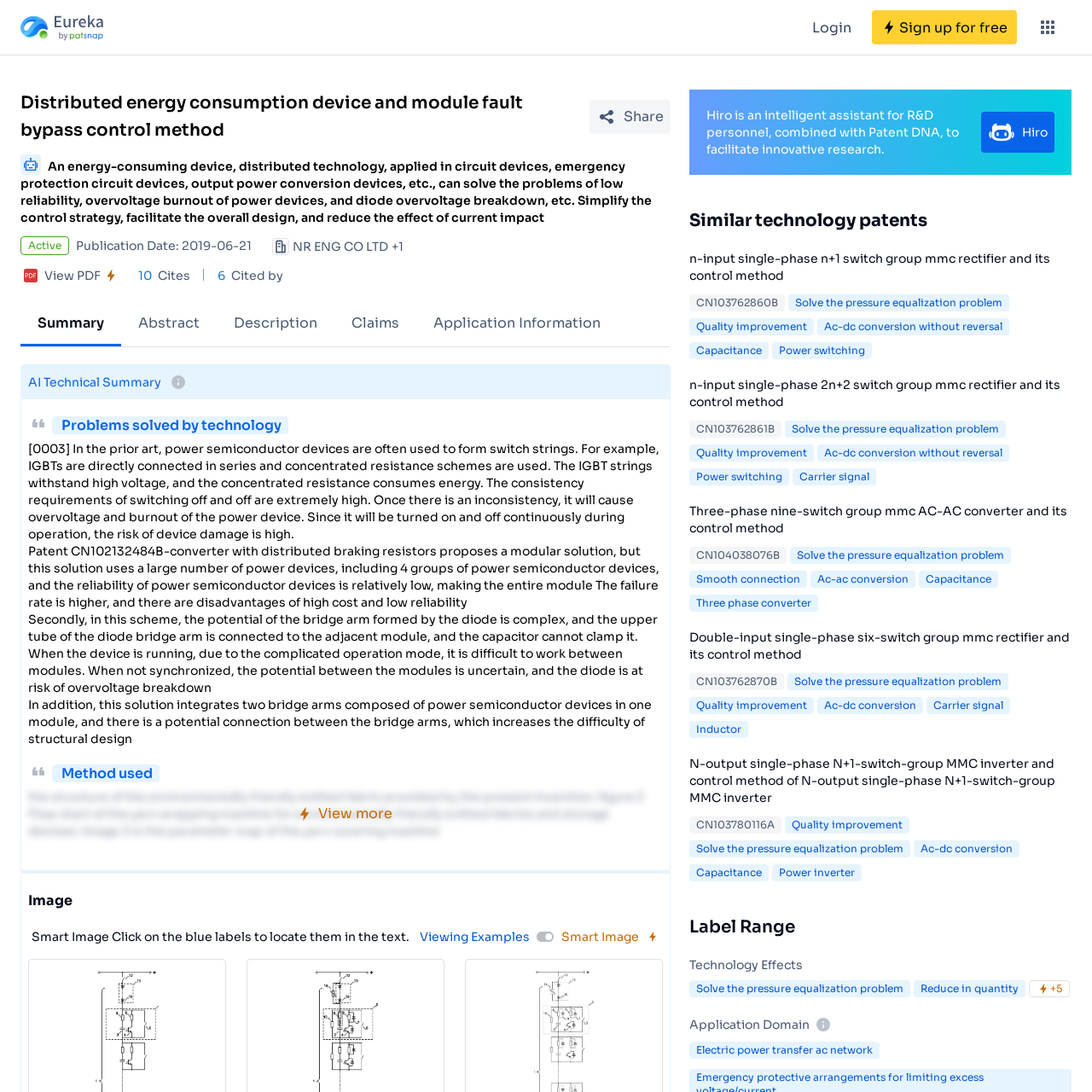What is the purpose of the 'Share Patent Detail' button?
Look at the image and answer with only one word or phrase.

To share patent details